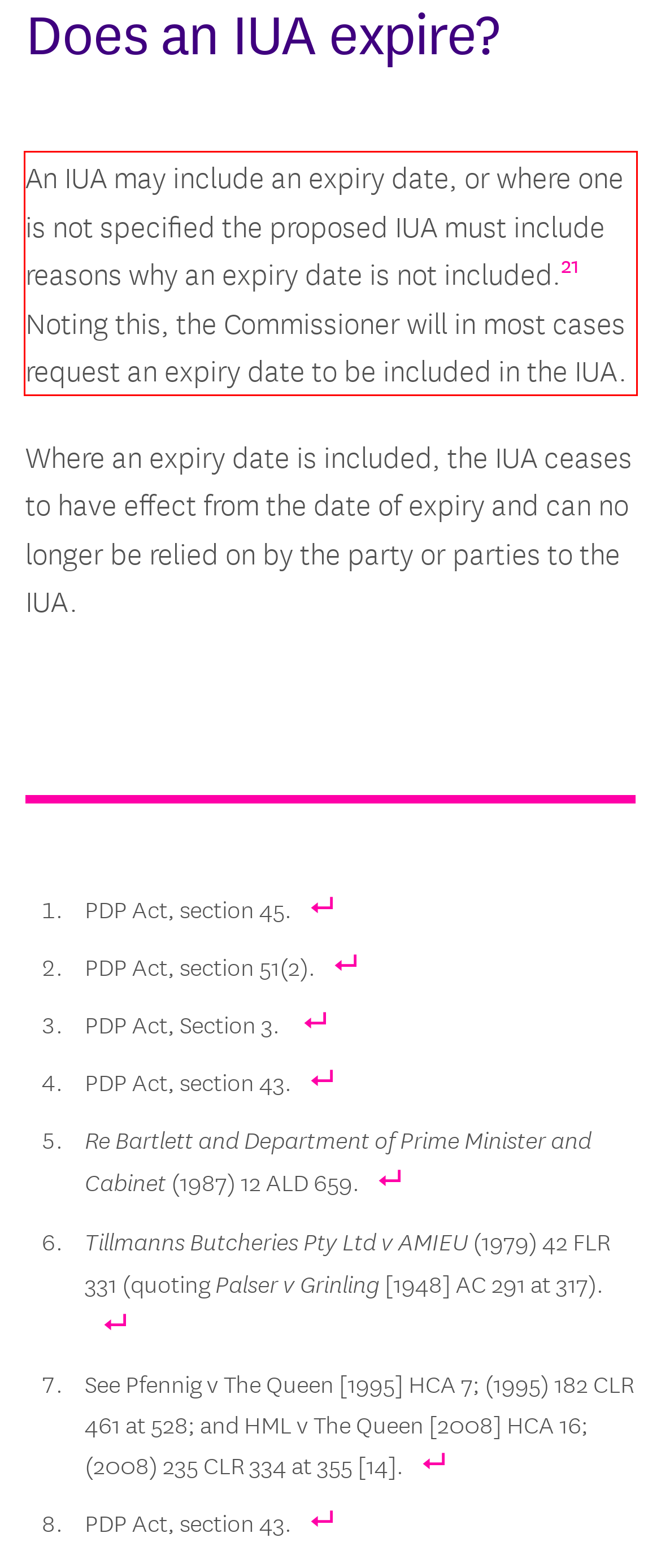Please examine the screenshot of the webpage and read the text present within the red rectangle bounding box.

An IUA may include an expiry date, or where one is not specified the proposed IUA must include reasons why an expiry date is not included.21 Noting this, the Commissioner will in most cases request an expiry date to be included in the IUA.